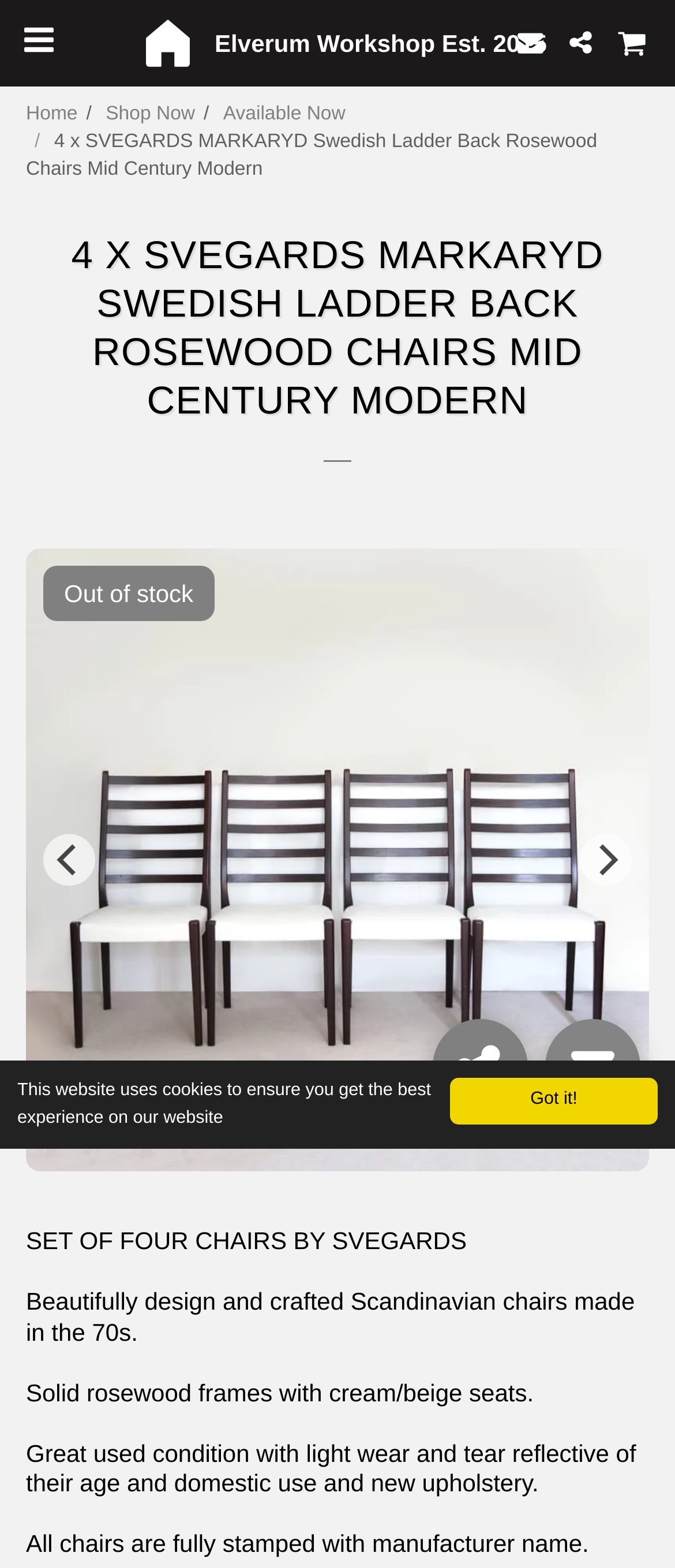From the webpage screenshot, predict the bounding box coordinates (top-left x, top-left y, bottom-right x, bottom-right y) for the UI element described here: Out of stock

[0.038, 0.35, 0.962, 0.747]